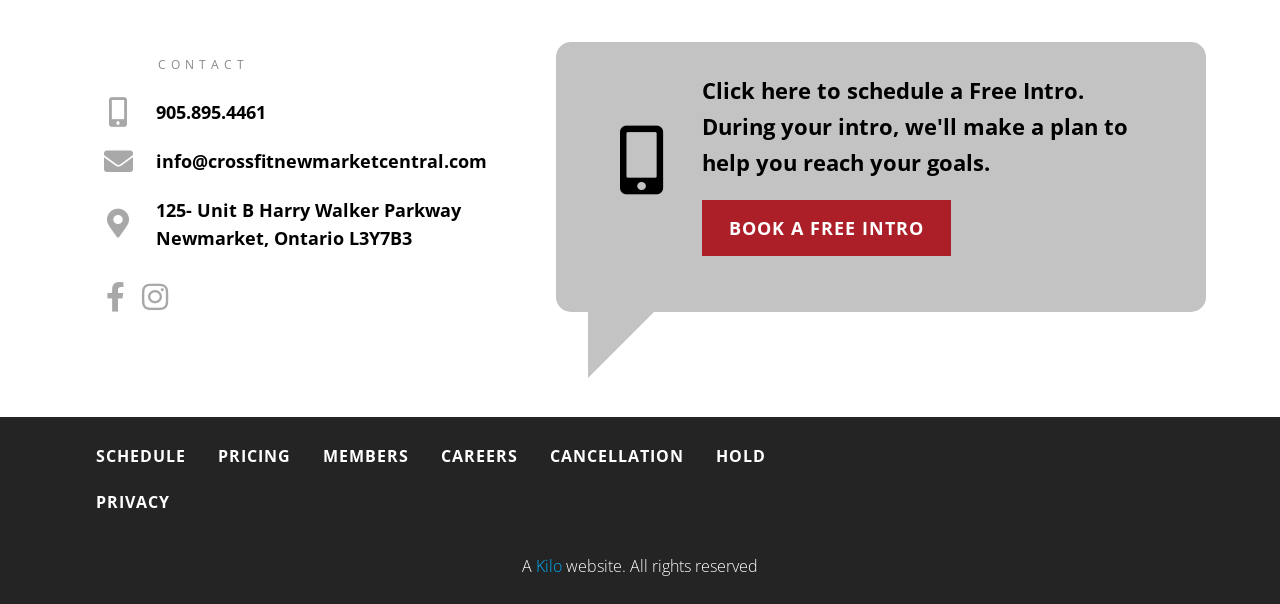What is the address of the gym?
Give a thorough and detailed response to the question.

I found the address by examining the links on the webpage, specifically the one that contains the address information, which is likely the location of the gym.